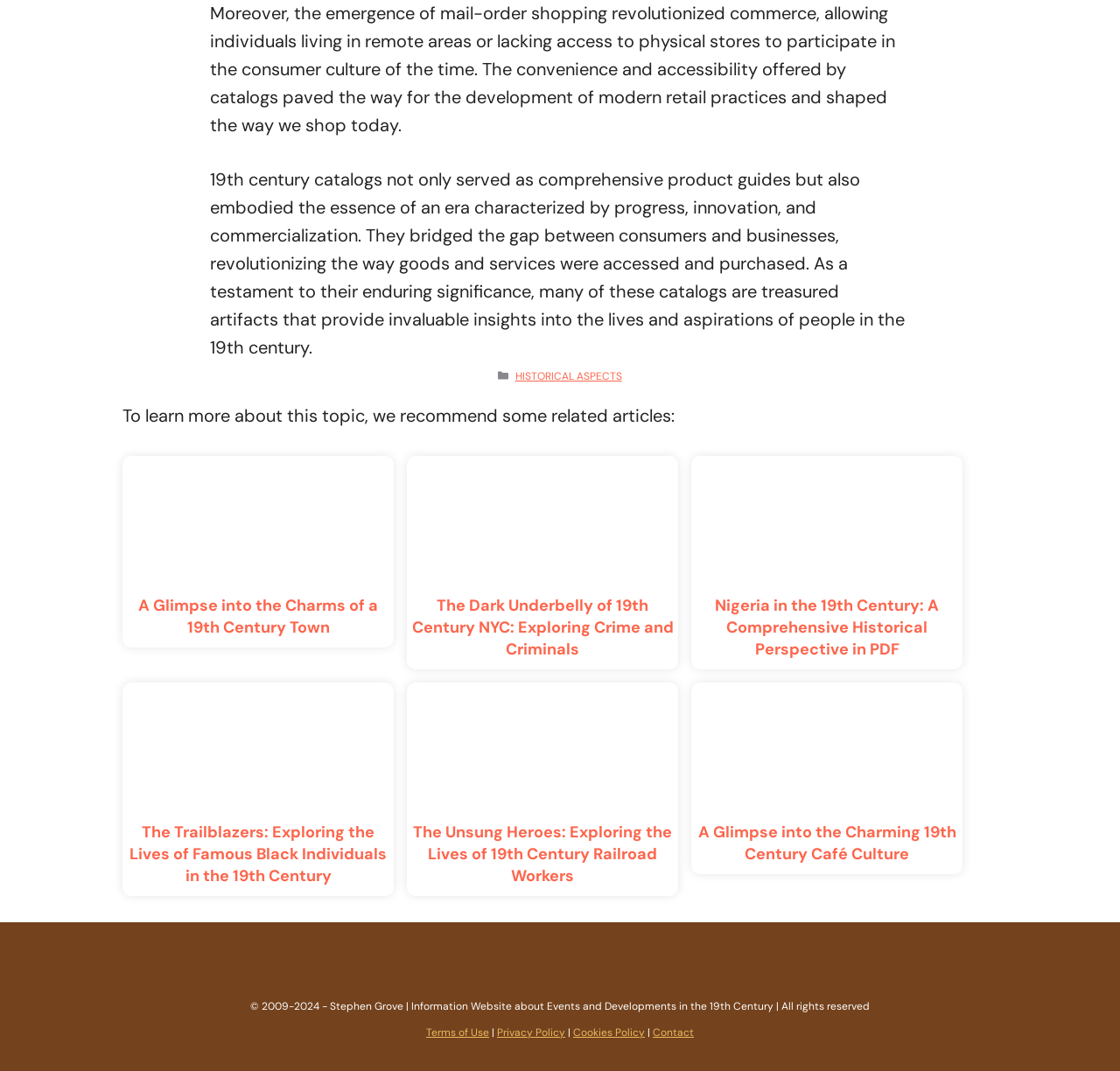Identify the bounding box for the described UI element: "Cookies Policy".

[0.512, 0.957, 0.576, 0.97]